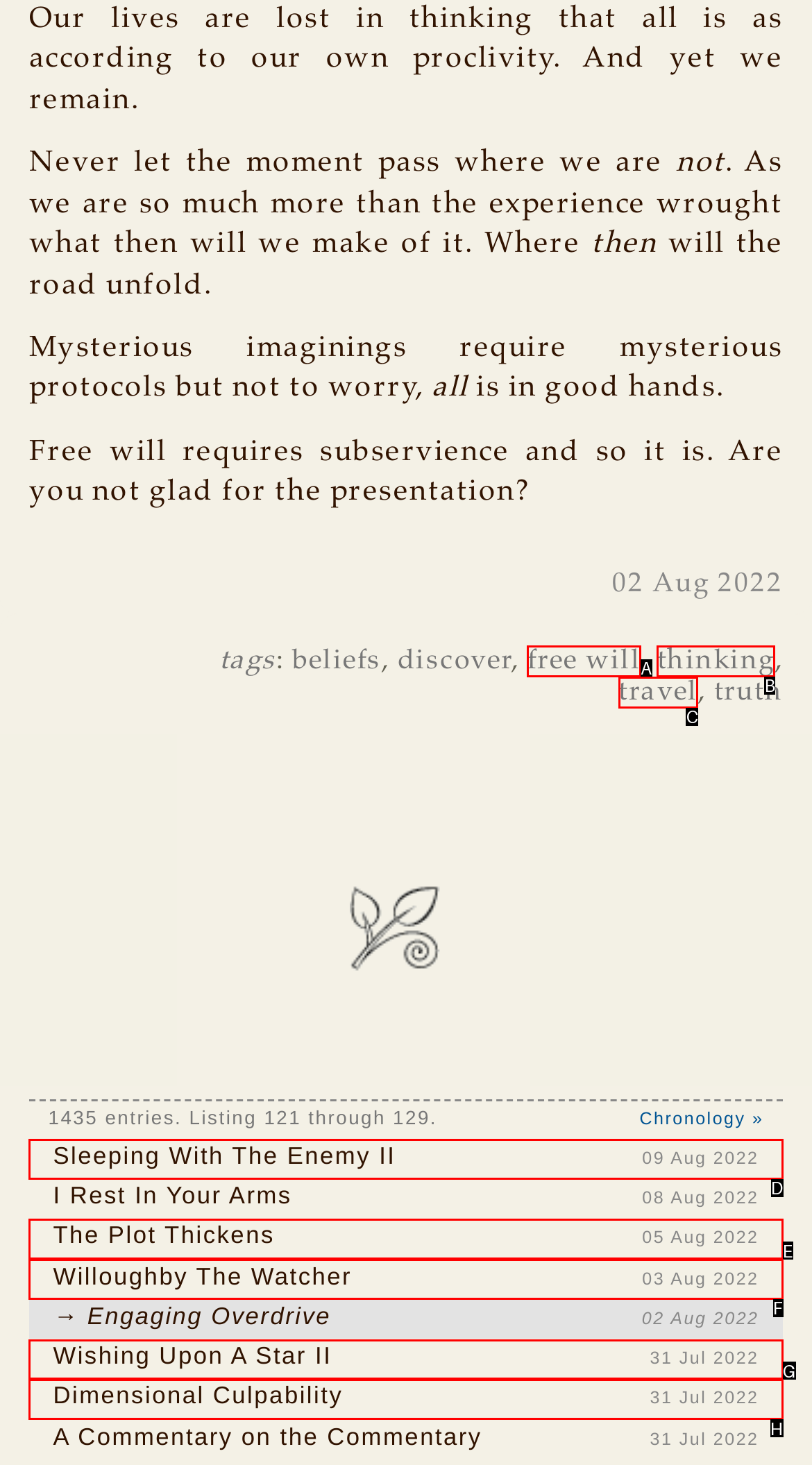Based on the description: Dimensional Culpability 31 Jul 2022, select the HTML element that best fits. Reply with the letter of the correct choice from the options given.

H